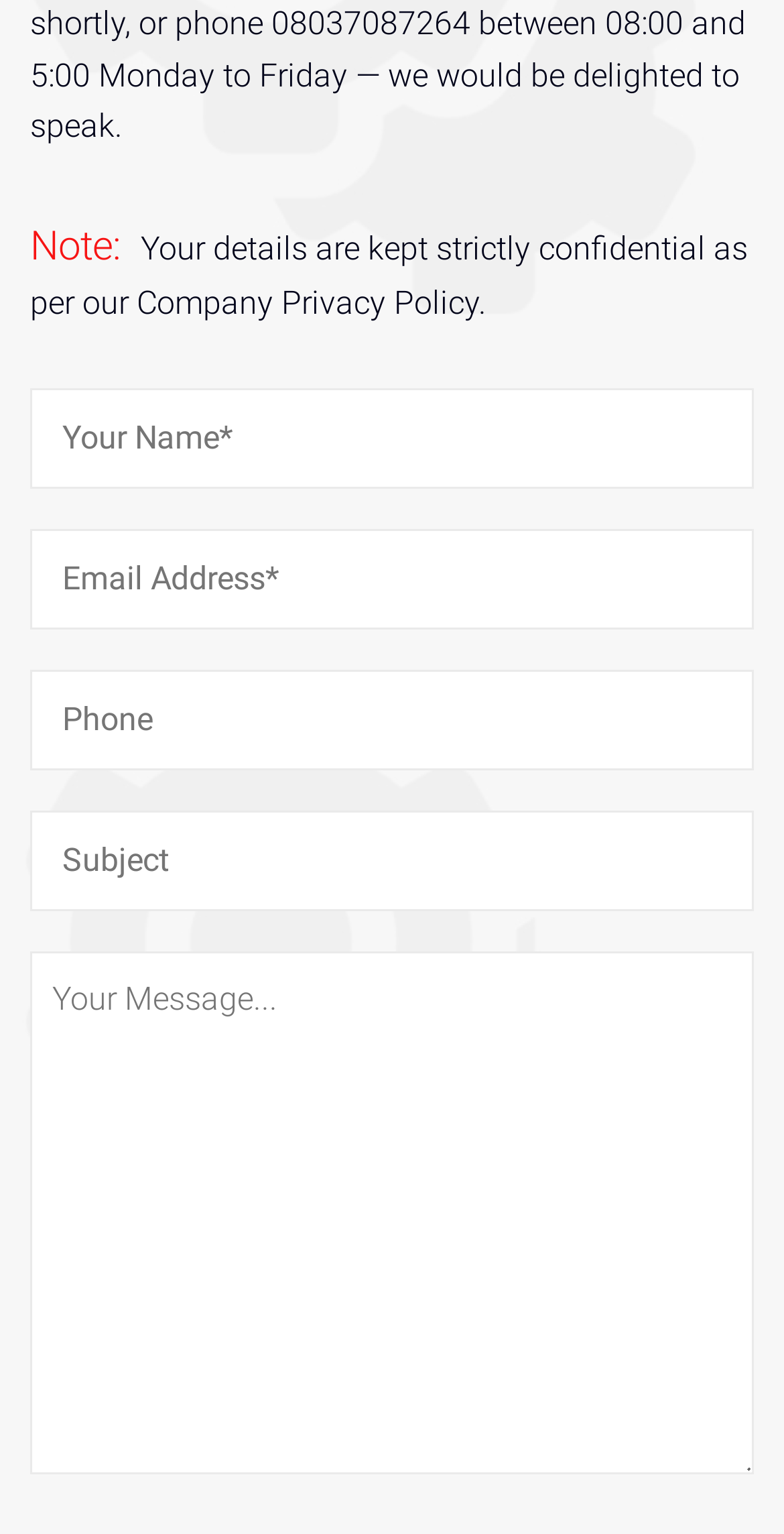Based on the element description, predict the bounding box coordinates (top-left x, top-left y, bottom-right x, bottom-right y) for the UI element in the screenshot: name="subject" placeholder="Subject"

[0.038, 0.529, 0.962, 0.595]